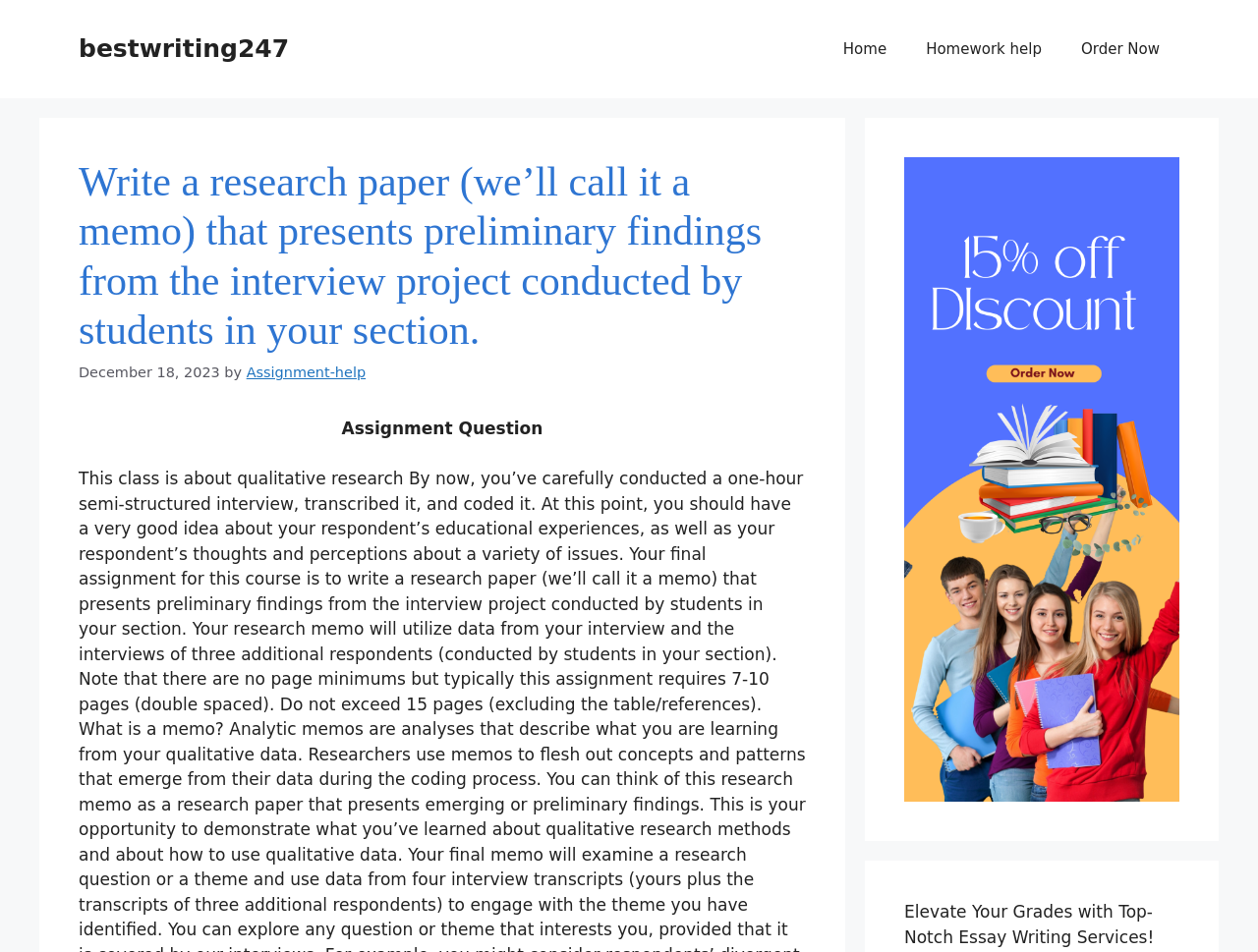Given the element description "Assignment-help" in the screenshot, predict the bounding box coordinates of that UI element.

[0.196, 0.383, 0.291, 0.399]